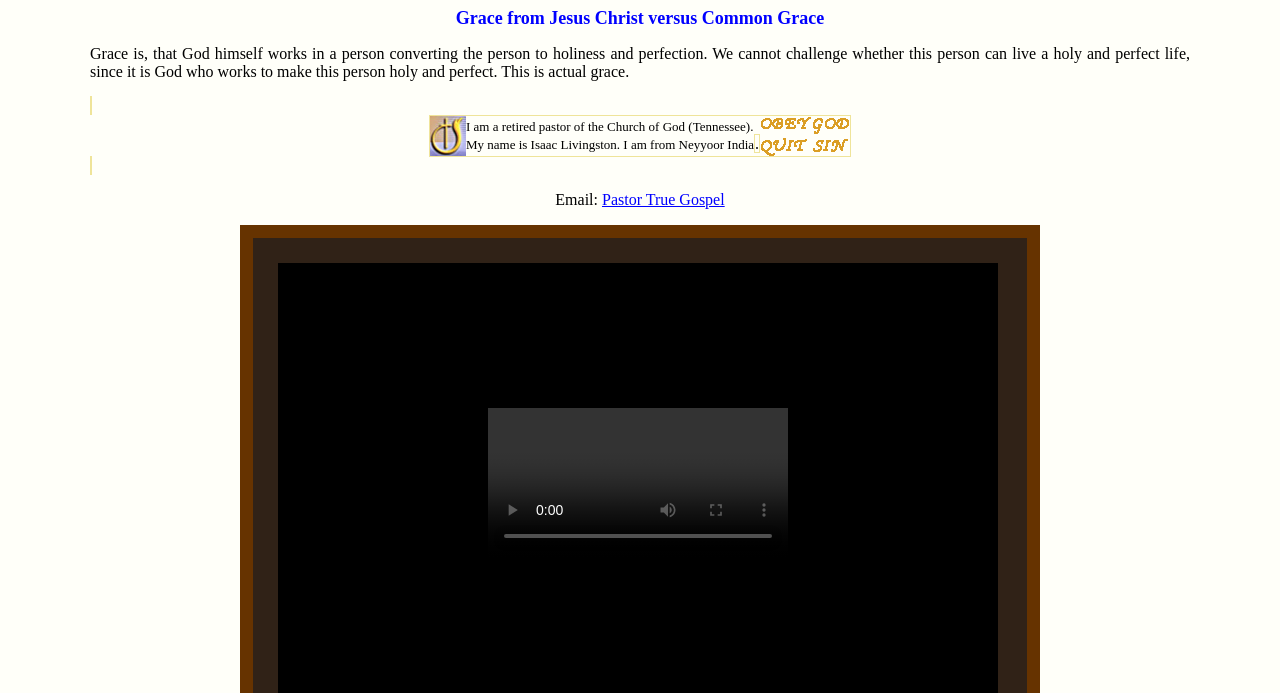Using the given element description, provide the bounding box coordinates (top-left x, top-left y, bottom-right x, bottom-right y) for the corresponding UI element in the screenshot: Pastor True Gospel

[0.47, 0.276, 0.566, 0.3]